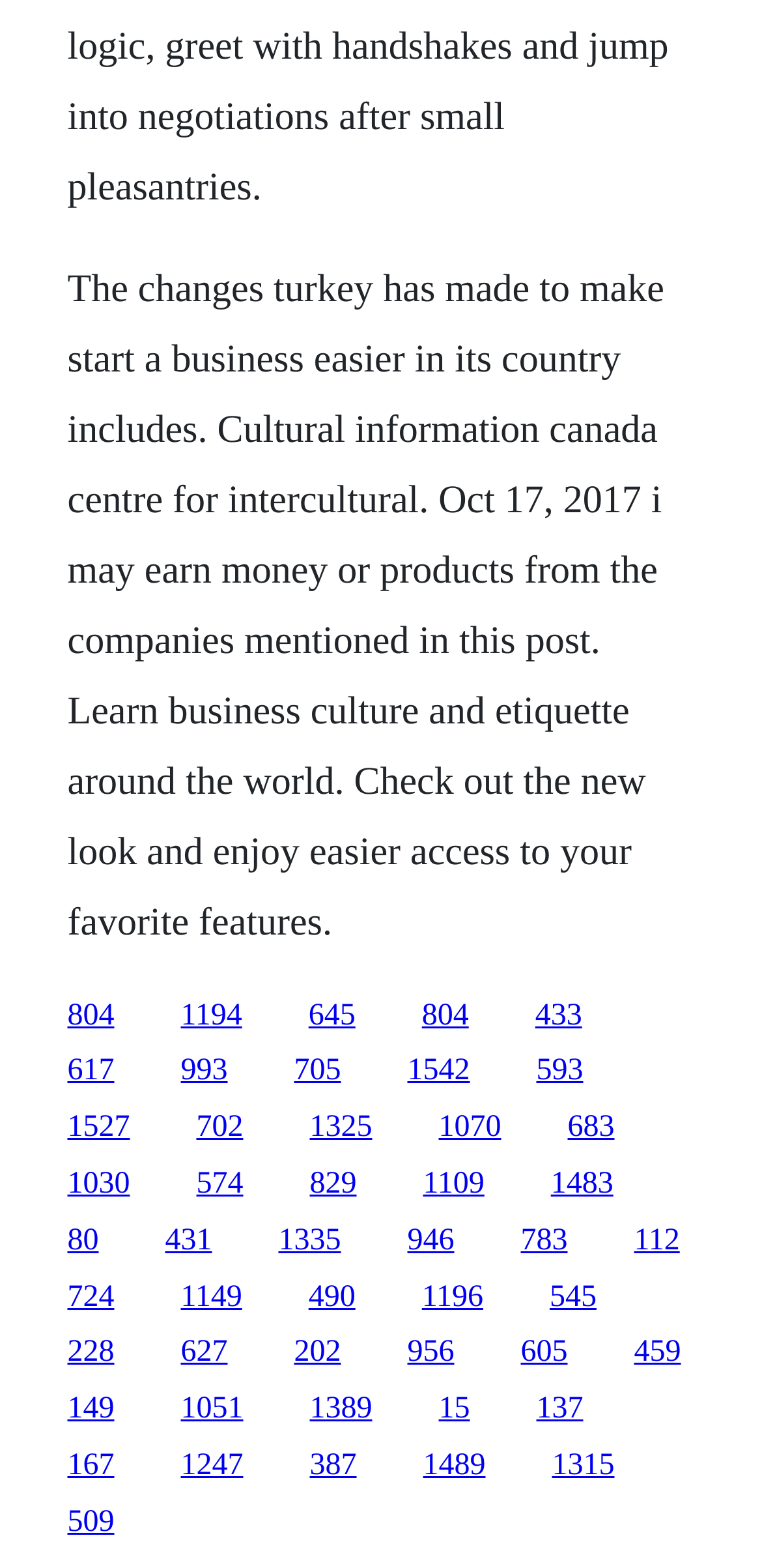What is the purpose of the webpage?
Please elaborate on the answer to the question with detailed information.

The webpage seems to be providing information about business culture and etiquette, as well as links to relevant resources, suggesting that its purpose is to educate or inform readers.